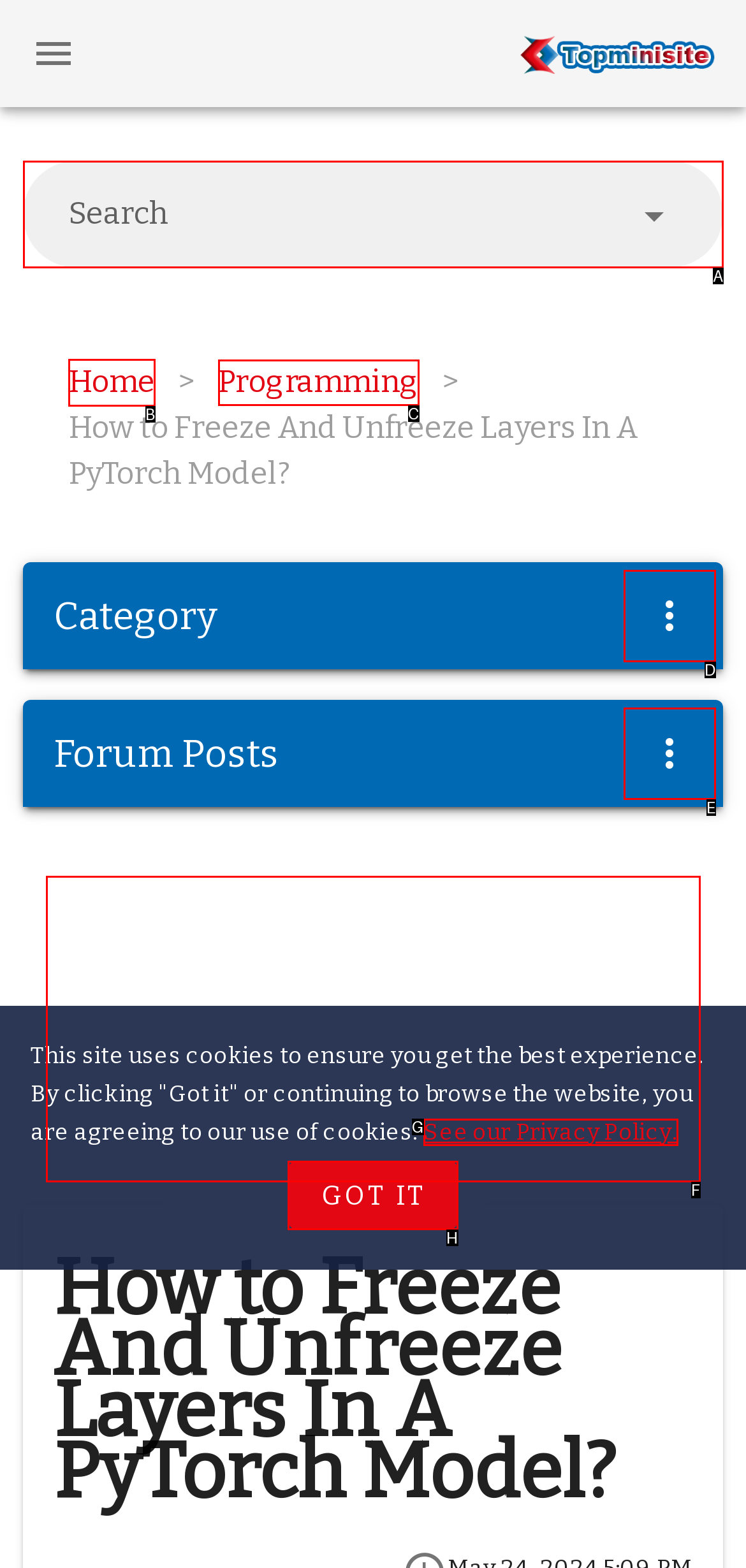Select the HTML element to finish the task: Go to Home page Reply with the letter of the correct option.

B